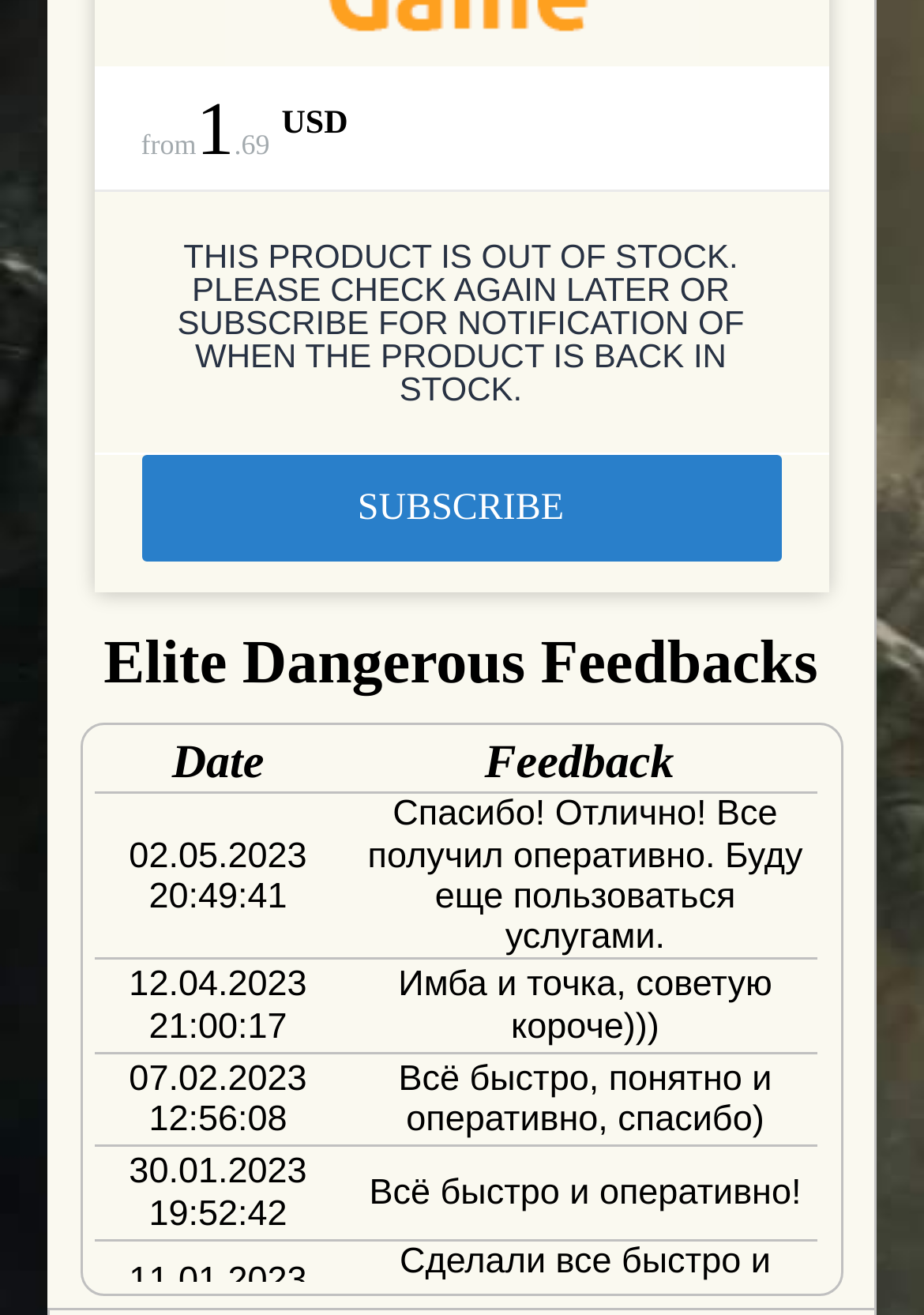What type of feedbacks are shown on the webpage?
Please respond to the question thoroughly and include all relevant details.

The webpage has a heading 'Elite Dangerous Feedbacks', which suggests that the feedbacks shown on the webpage are related to the game or product 'Elite Dangerous'.